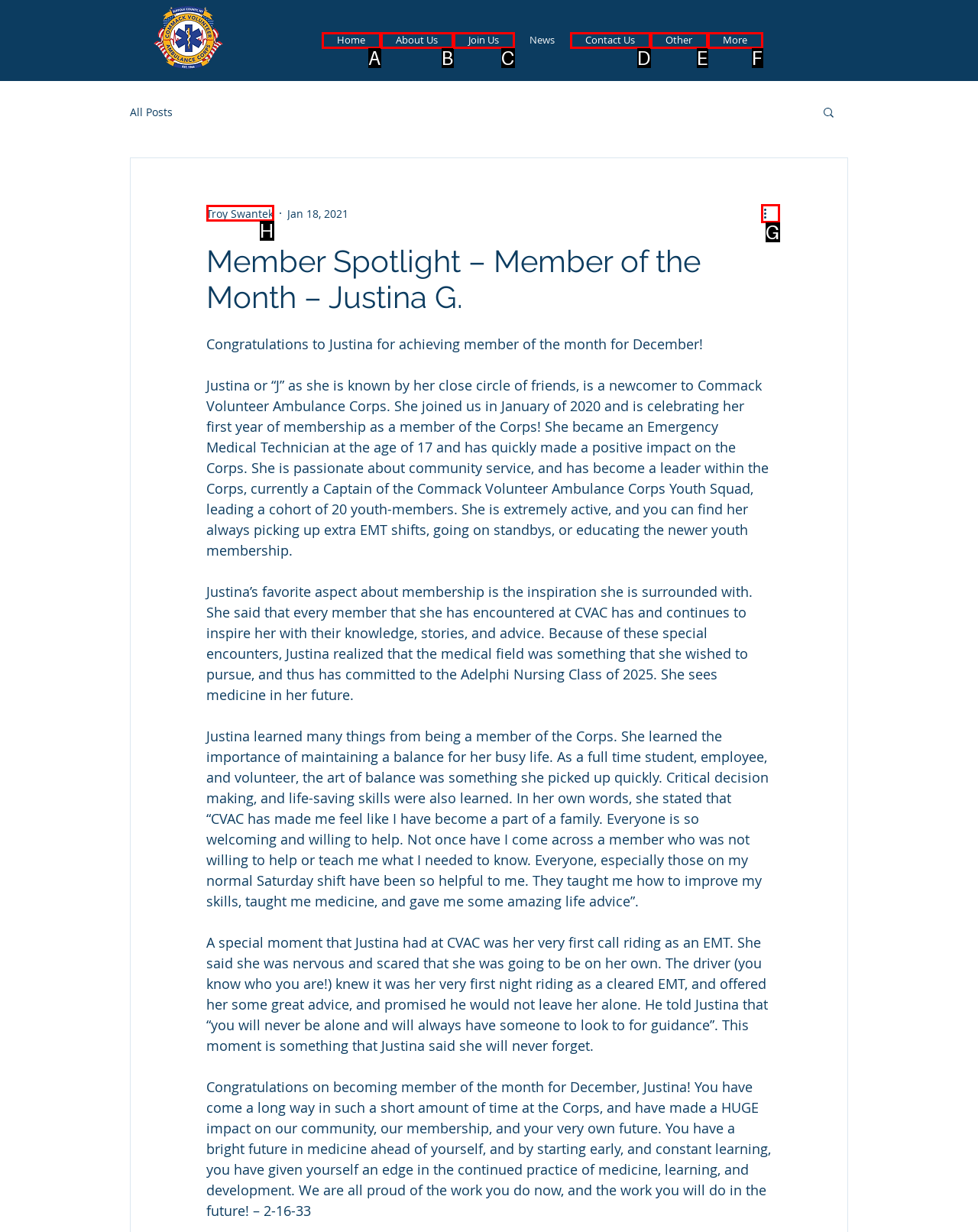Refer to the element description: Leave a Comment and identify the matching HTML element. State your answer with the appropriate letter.

None